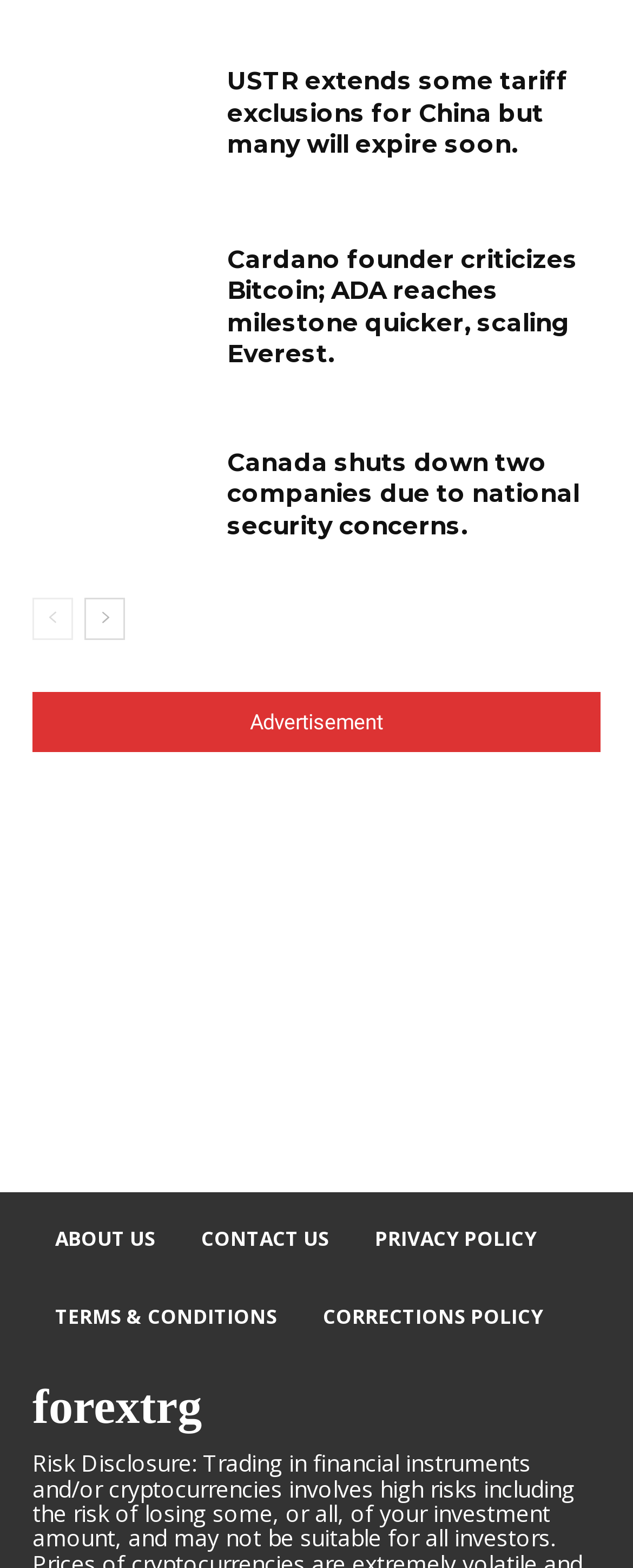Please examine the image and answer the question with a detailed explanation:
What is the topic of the first news article?

The first heading on the page is 'USTR extends some tariff exclusions for China but many will expire soon.'. This suggests that the topic of the first news article is related to tariff exclusions for China.